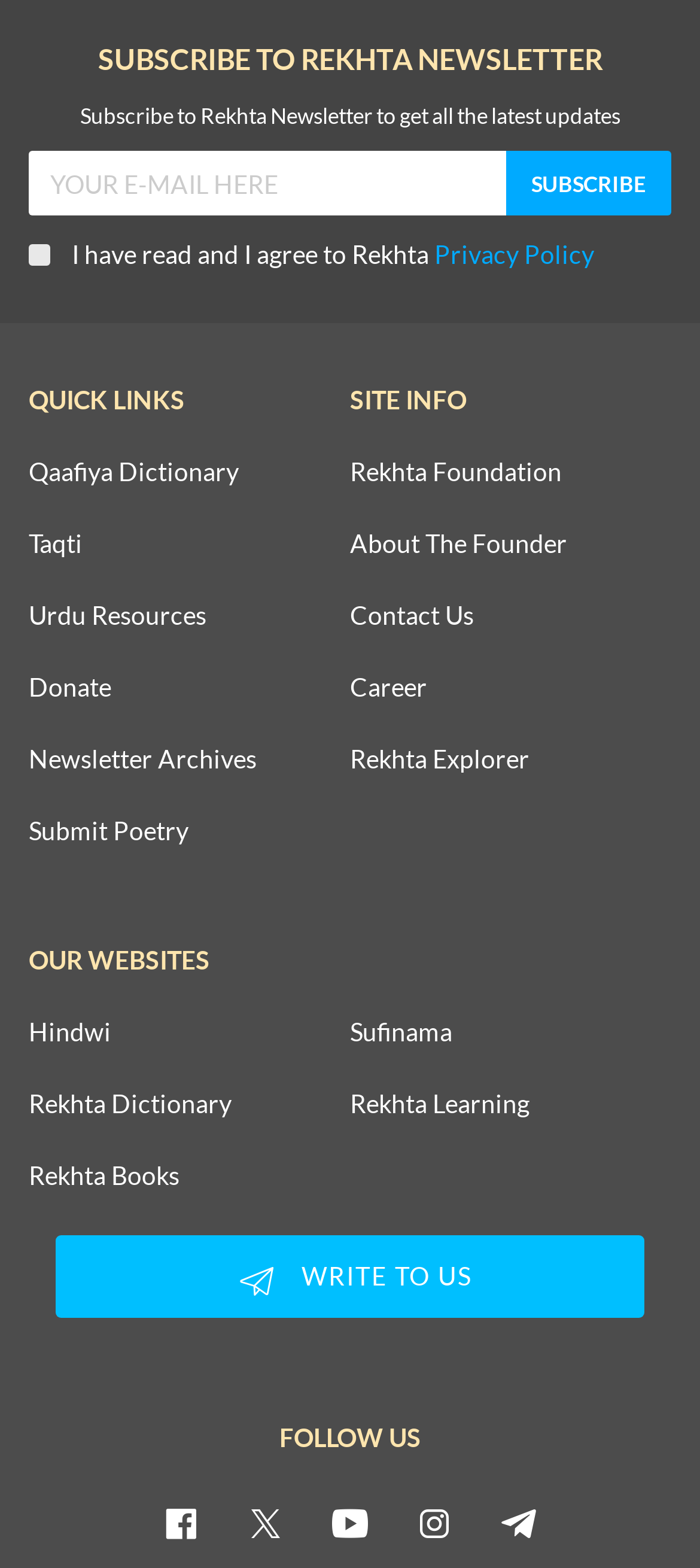Identify the bounding box coordinates of the region I need to click to complete this instruction: "Write to us".

[0.079, 0.788, 0.921, 0.841]